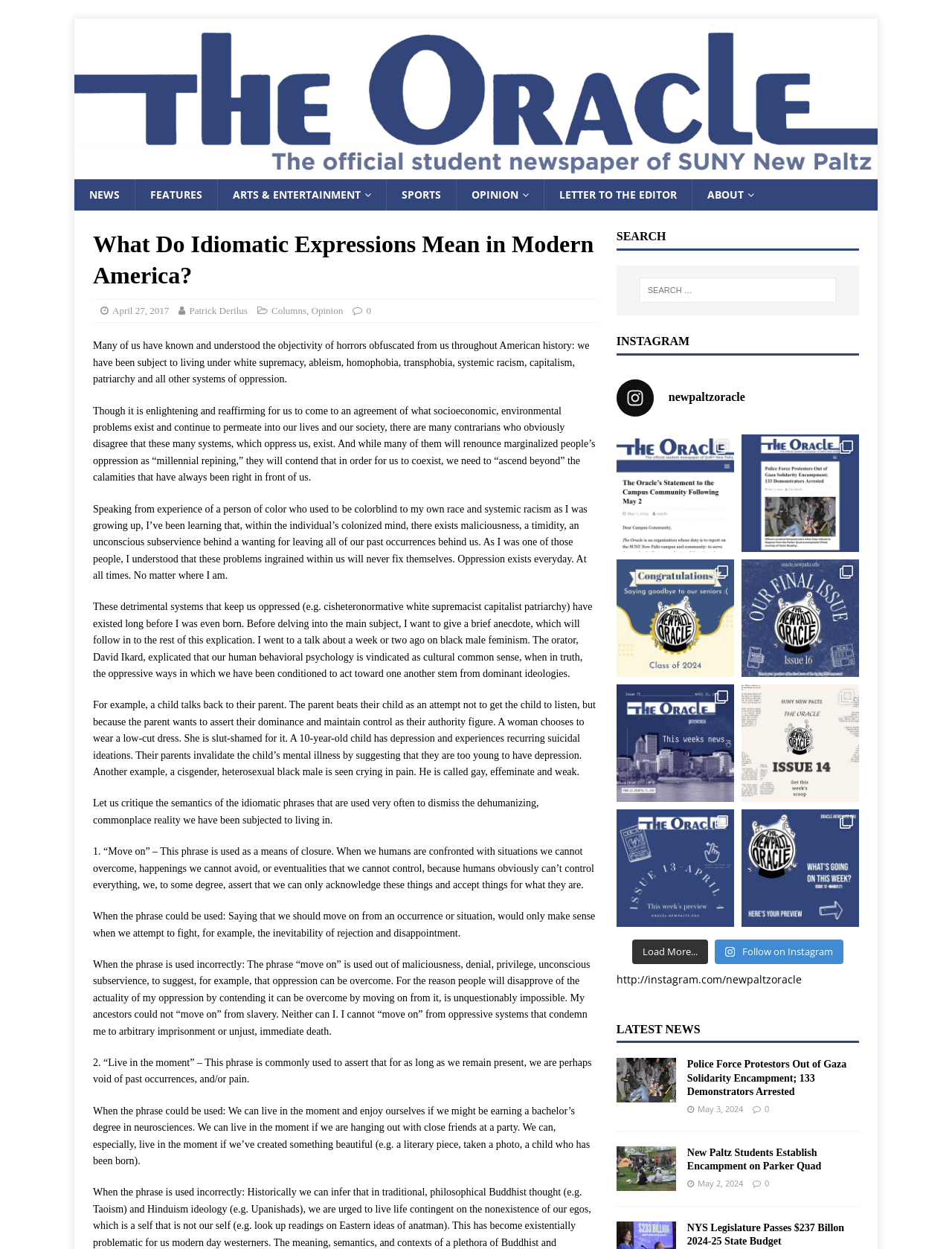Determine the bounding box coordinates for the area that should be clicked to carry out the following instruction: "Load more posts".

[0.664, 0.752, 0.744, 0.772]